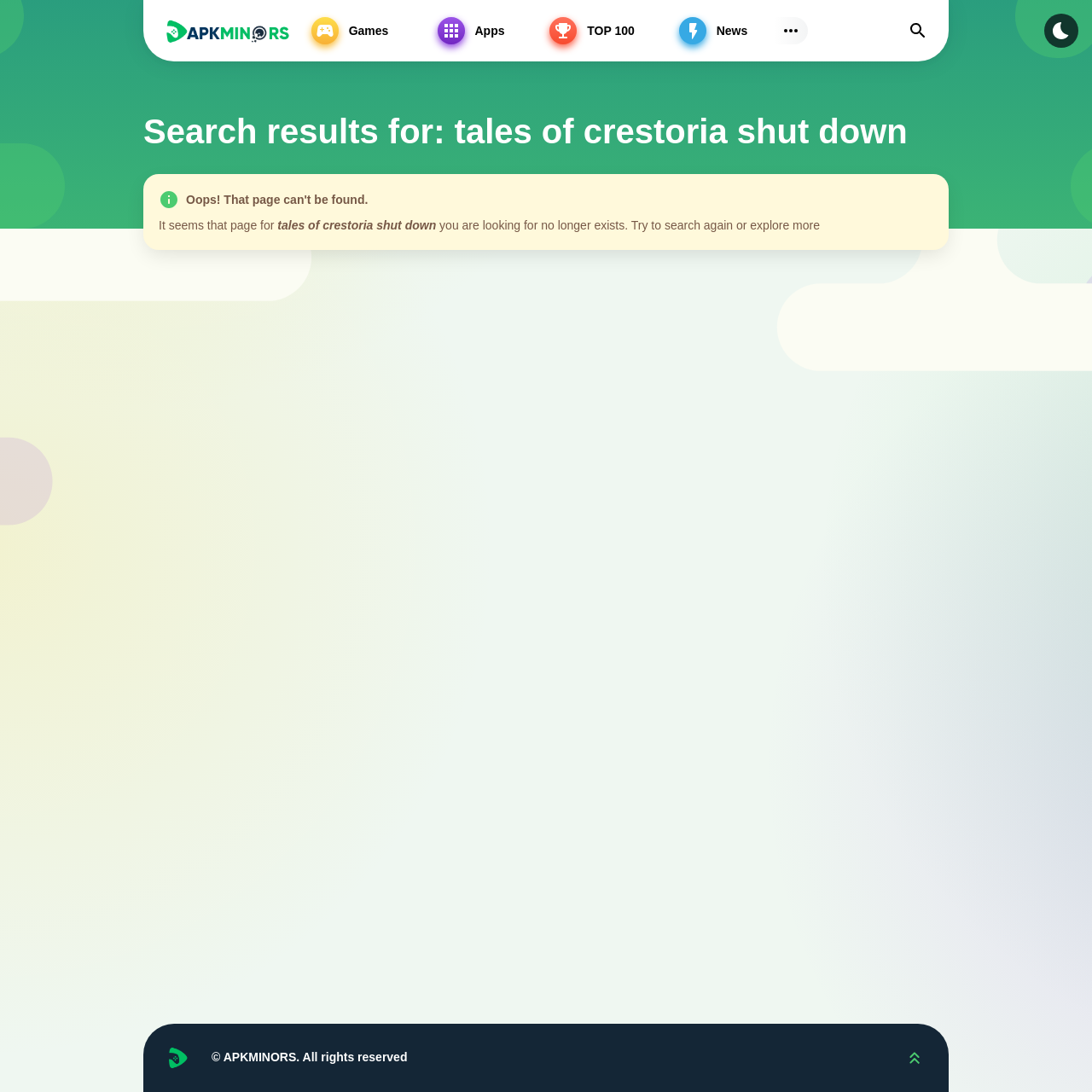Give a detailed account of the webpage.

The webpage is titled "Page Not Found - Apk Minors" and has a prominent header section at the top with a logo image and a link to "Apk Minors" on the left, followed by a series of links to "Games", "Apps", "TOP 100", and "News" on the right. Each of these links has a corresponding image beside it.

Below the header section, there is a search results heading that reads "Search results for: tales of crestoria shut down". This is accompanied by a small image on the left and two blocks of text that explain that the page being searched for no longer exists and suggests searching again or exploring more.

On the top right corner, there are two buttons: "Subs Menu" and "Find", with the latter having two small images beside it. On the top right edge, there is a "Dark Modes" button with a small image beside it.

At the bottom of the page, there is a footer section that contains a link to "Apk Minors Apk Minors" with a logo image, a link to "Scroll up", and two blocks of text that display the copyright information "© APKMINORS. All rights reserved".